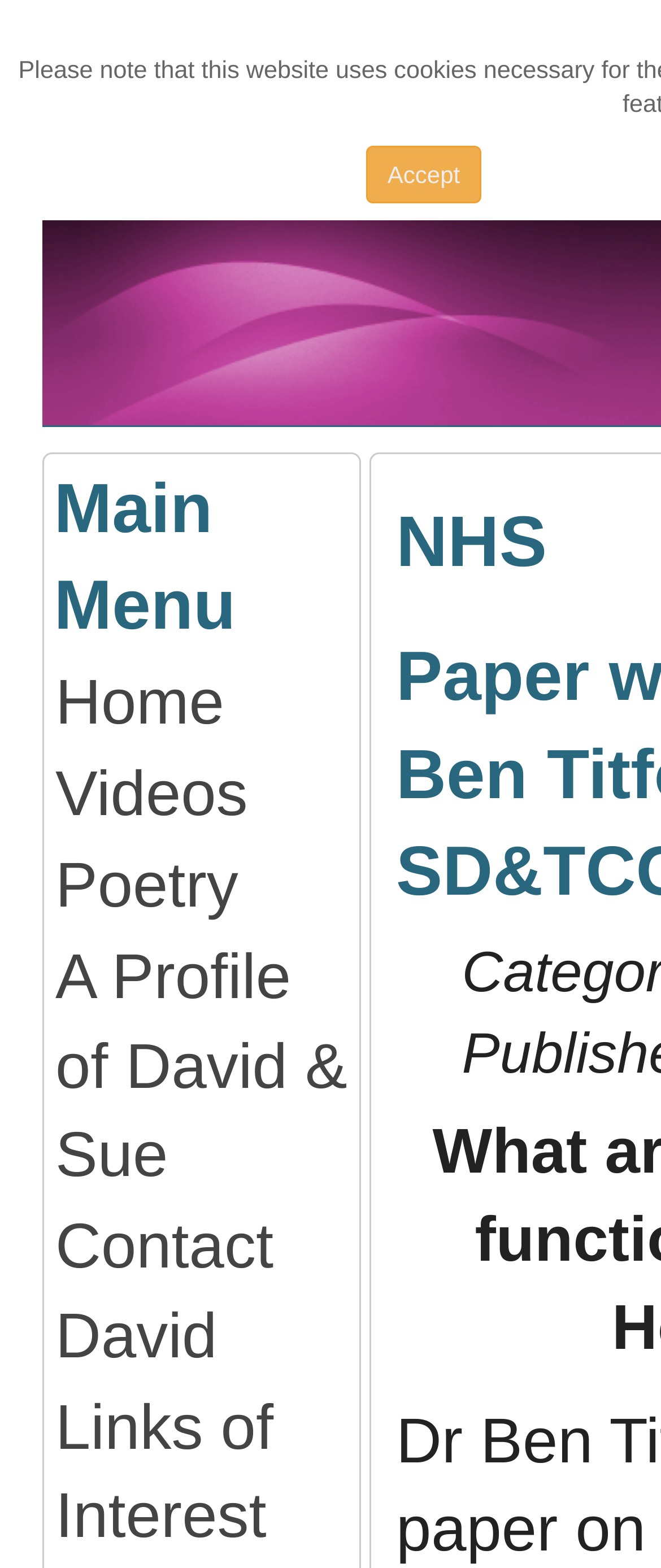Respond to the question below with a single word or phrase:
How many main menu items are there?

5